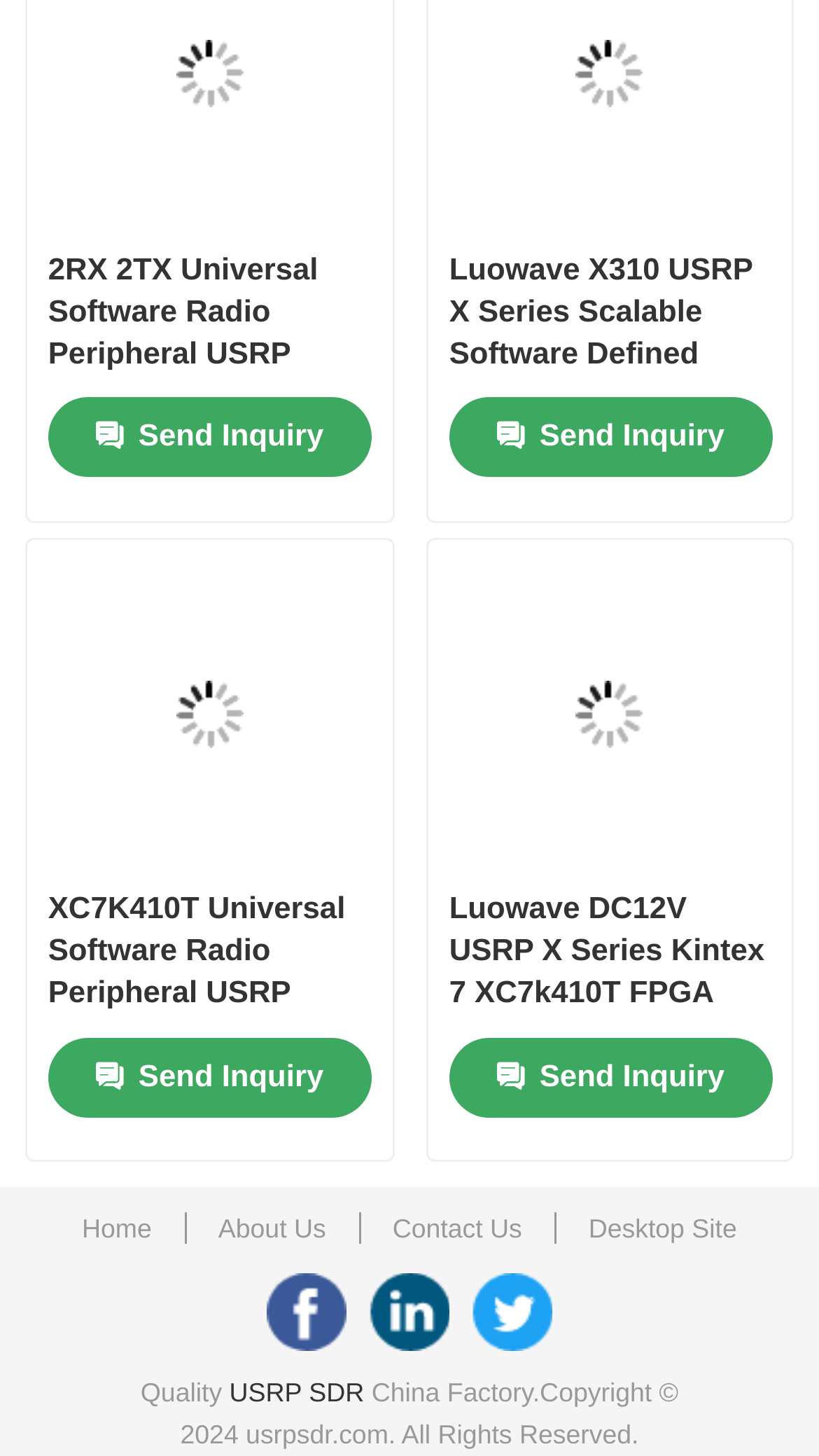How many images are there on the webpage?
Please give a detailed answer to the question using the information shown in the image.

I counted the images on the webpage and found 4 of them, each corresponding to a different product.